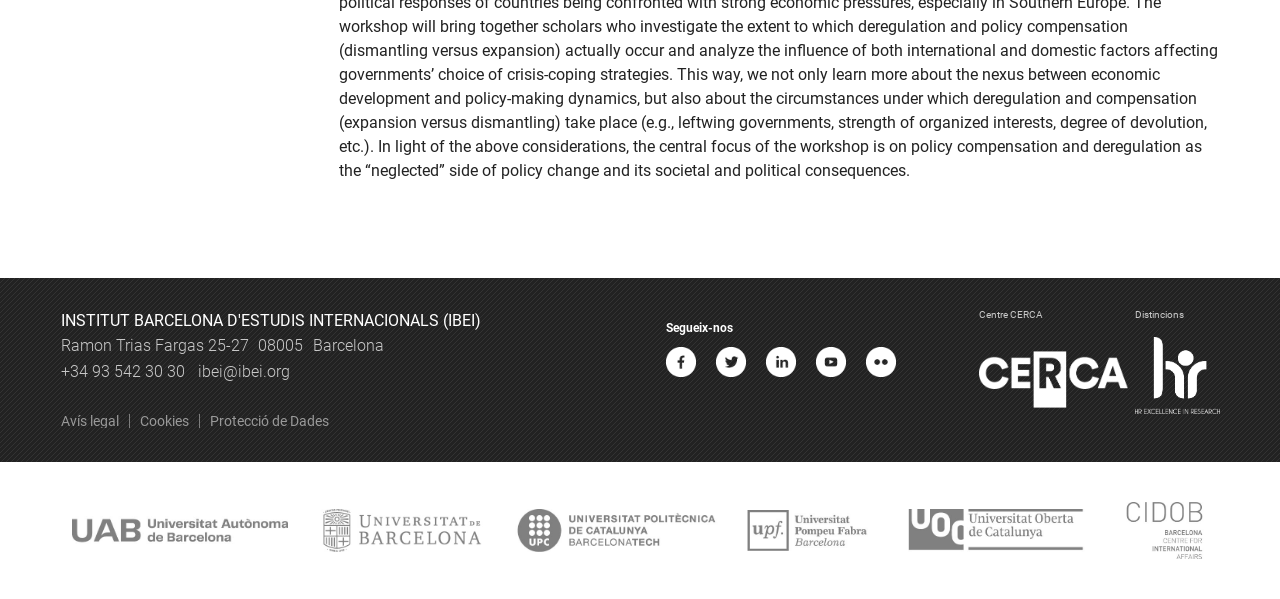Predict the bounding box coordinates of the area that should be clicked to accomplish the following instruction: "View the UAB homepage". The bounding box coordinates should consist of four float numbers between 0 and 1, i.e., [left, top, right, bottom].

[0.056, 0.841, 0.225, 0.931]